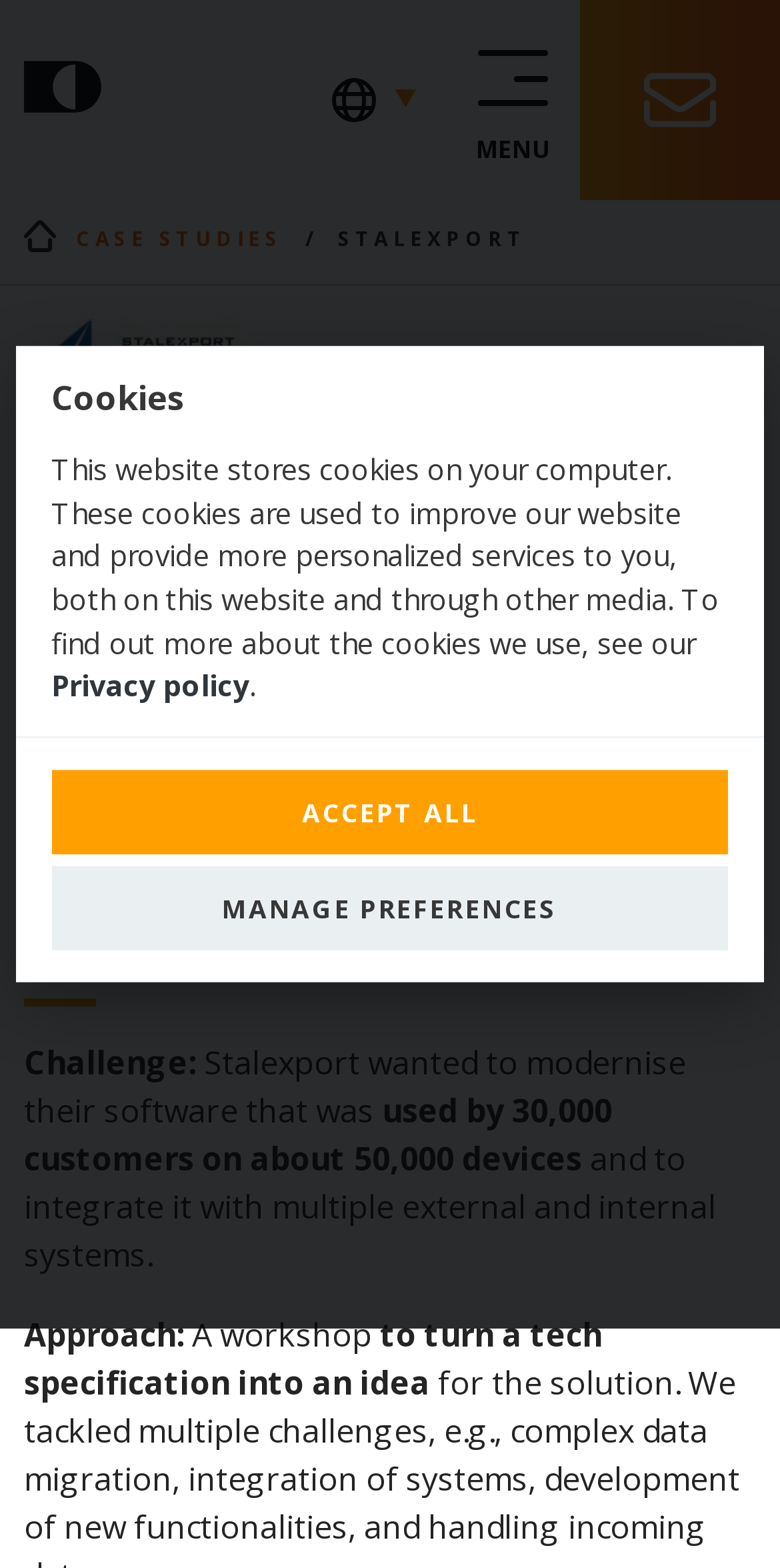What is the alternative to 'ACCEPT ALL' button?
Please use the image to provide a one-word or short phrase answer.

MANAGE PREFERENCES